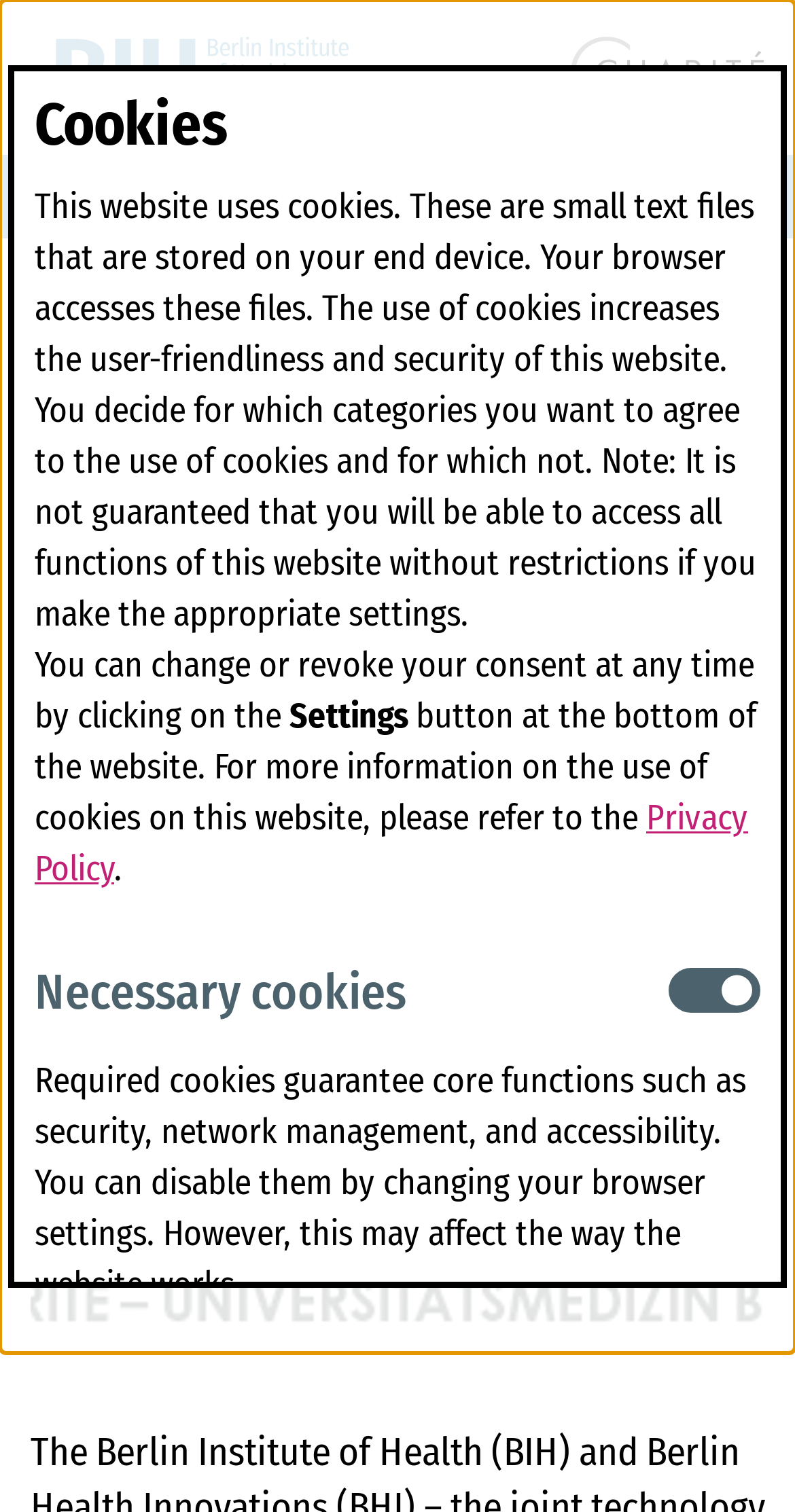Extract the main title from the webpage.

Call for Proposals: Validation Fund / SPARK-BIH